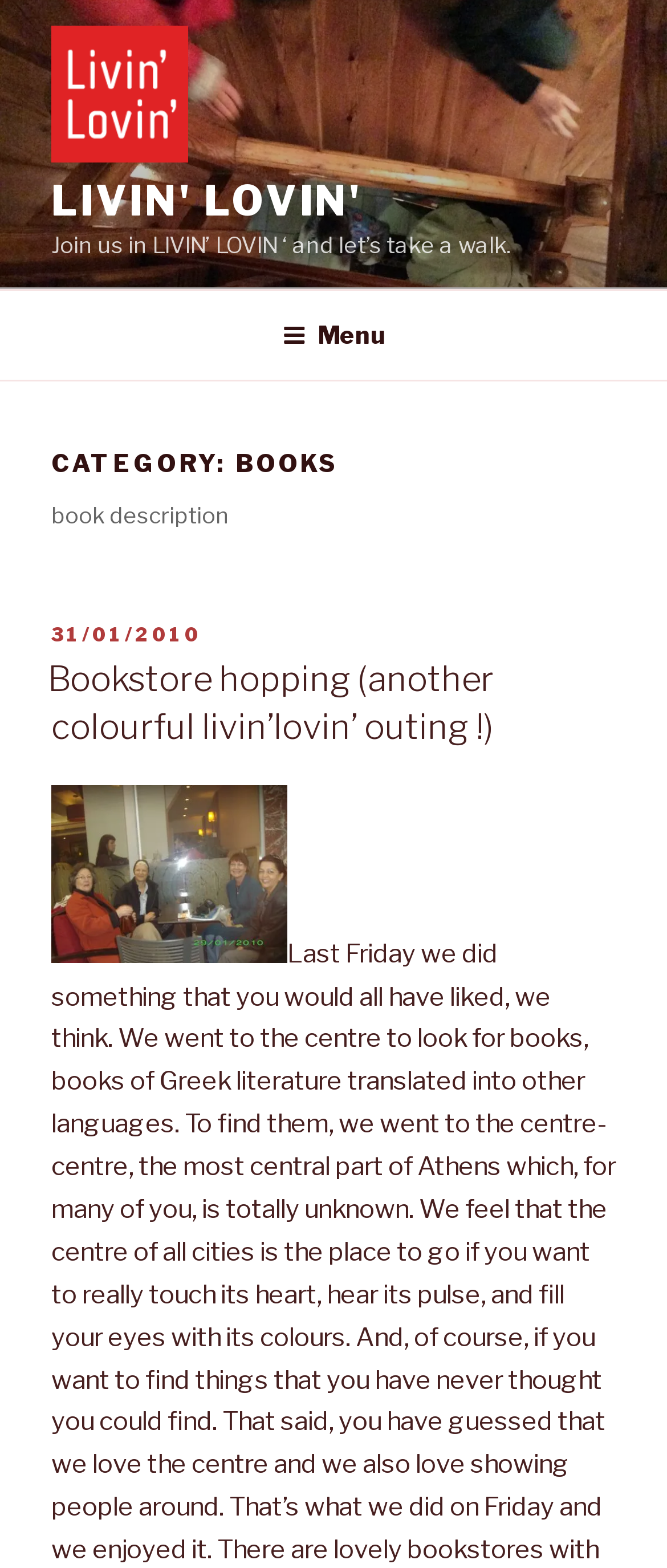Given the element description, predict the bounding box coordinates in the format (top-left x, top-left y, bottom-right x, bottom-right y). Make sure all values are between 0 and 1. Here is the element description: parent_node: LIVIN' LOVIN'

[0.077, 0.016, 0.321, 0.112]